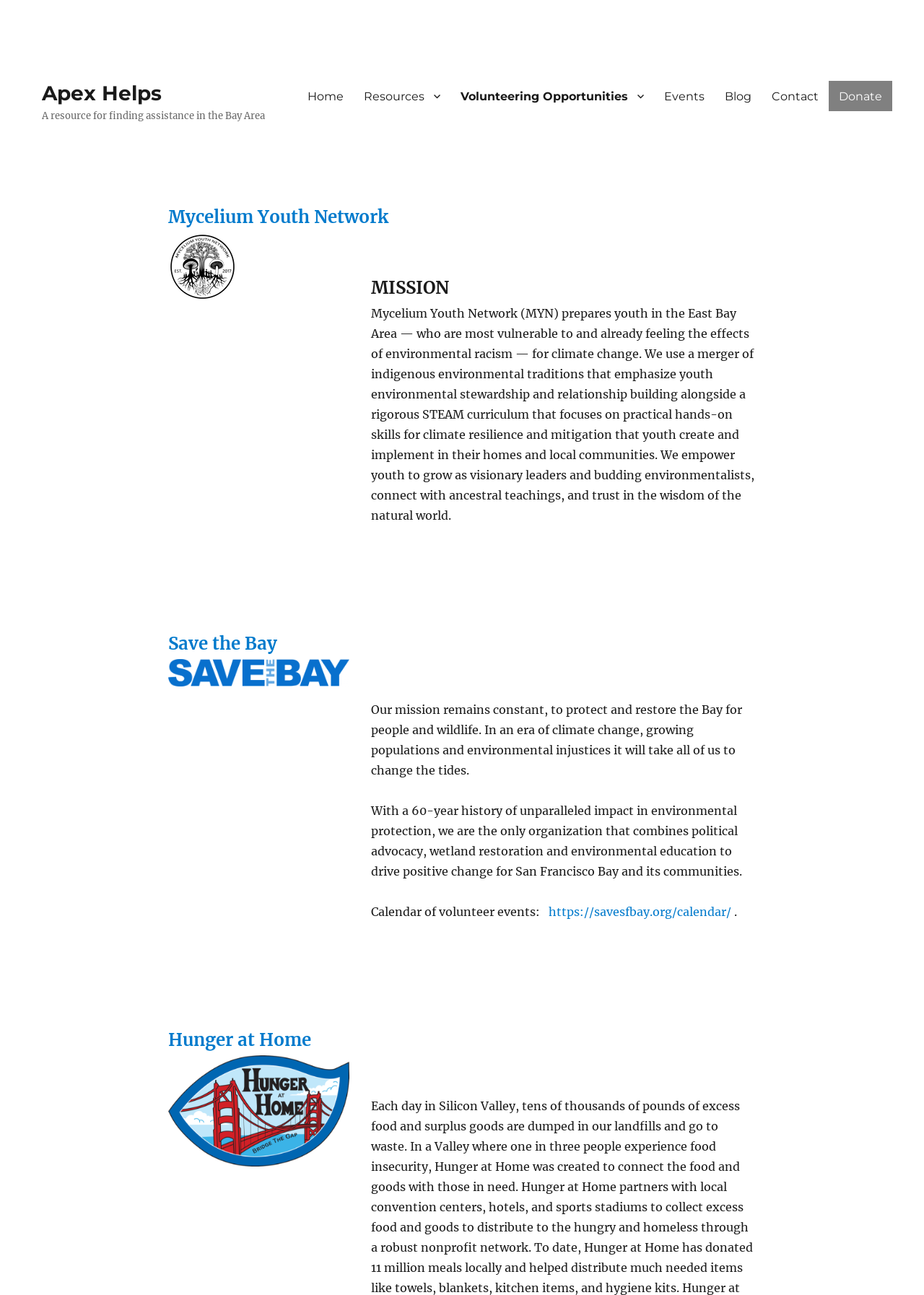Find the bounding box of the web element that fits this description: "Donate".

[0.897, 0.062, 0.965, 0.086]